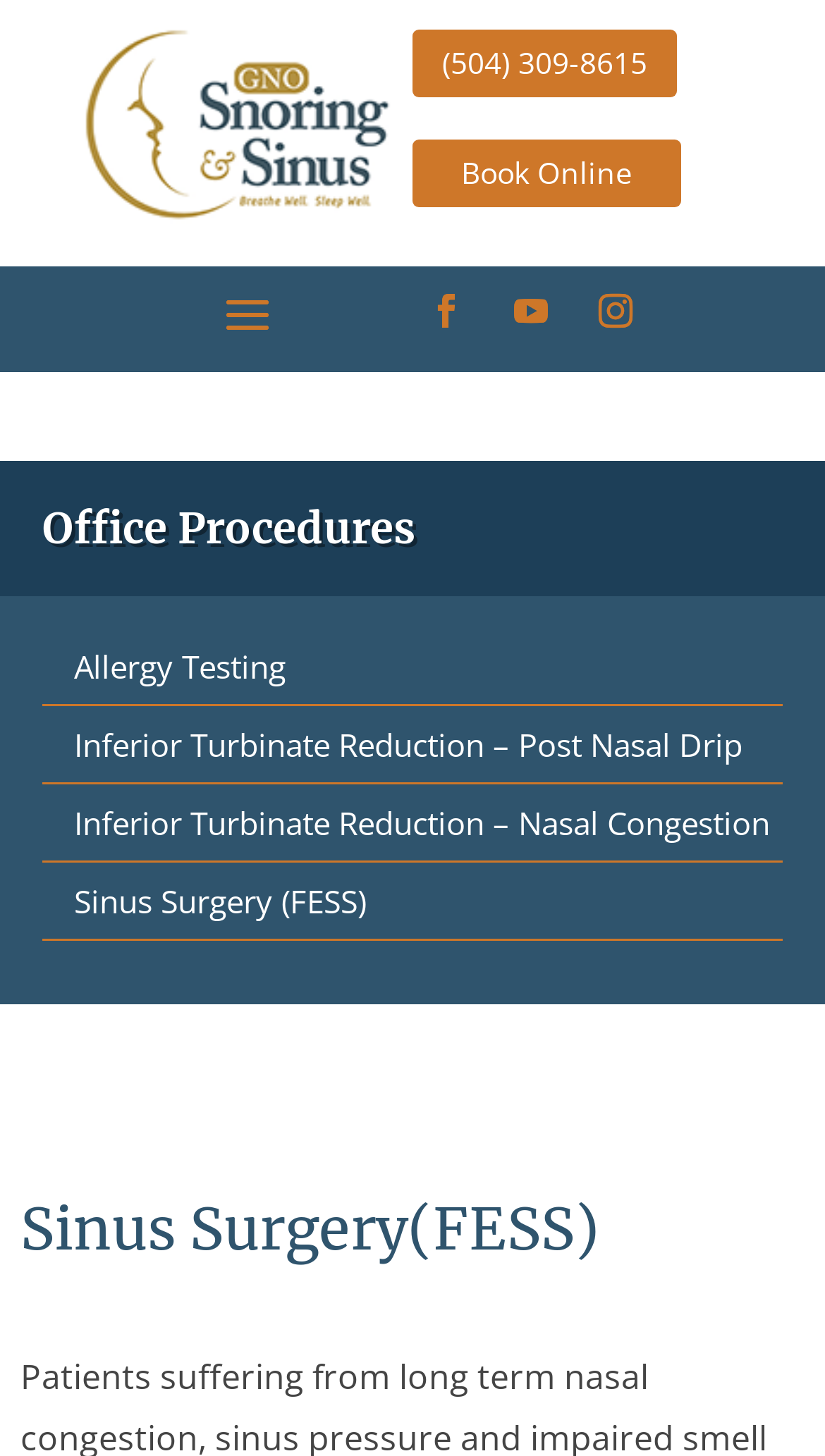What is the phone number on the webpage?
Please provide a comprehensive answer based on the visual information in the image.

I found the phone number by looking at the link element with the text '(504) 309-8615' which is located at the top of the webpage.